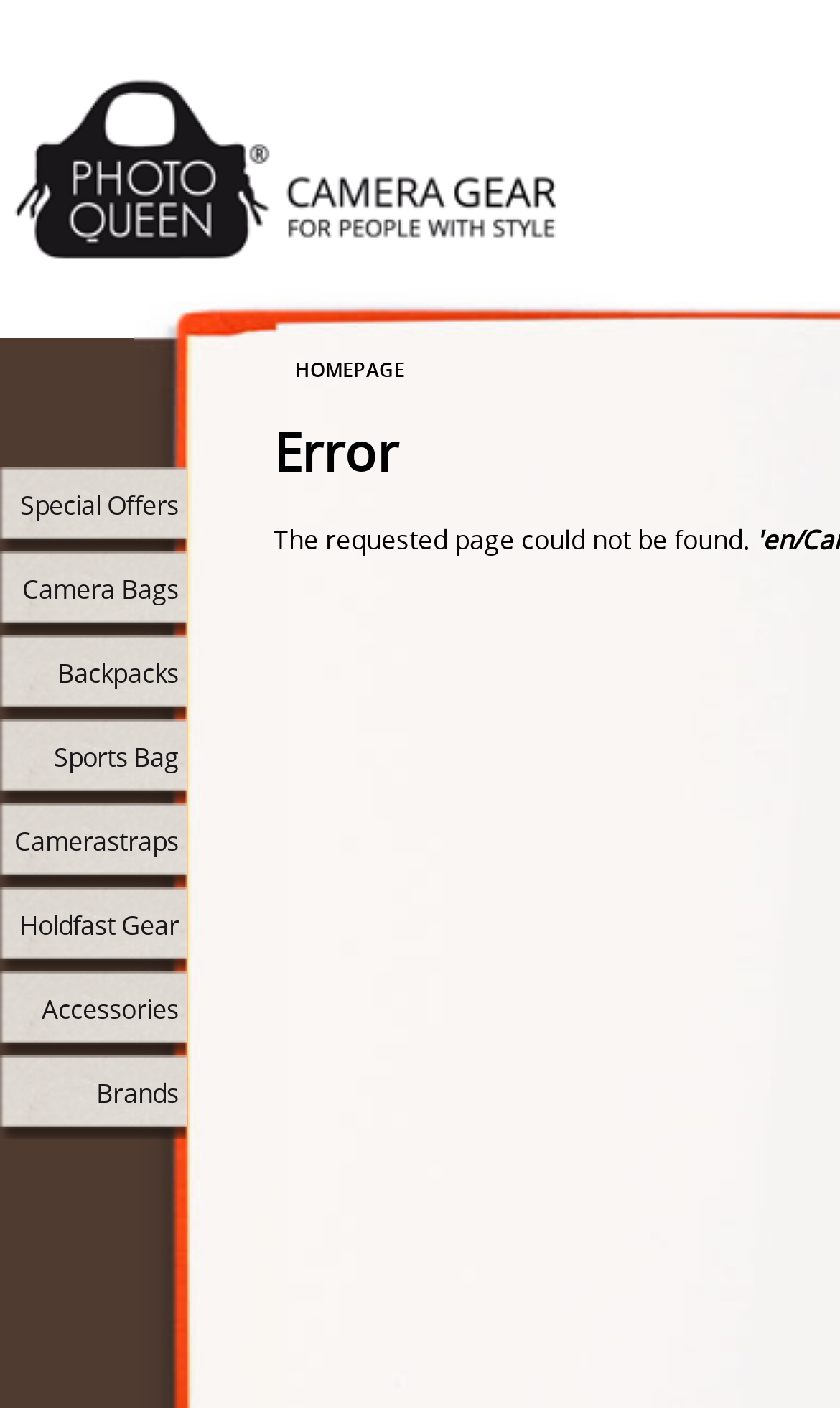What type of bag is featured in the image?
Look at the screenshot and provide an in-depth answer.

The image on the webpage appears to be a camera bag, which is consistent with the link text 'Modische Kamerataschen/Fototaschen & Zubehör für Ihre Kamera bei Photoqueen.de' that suggests the image is related to camera bags and accessories.